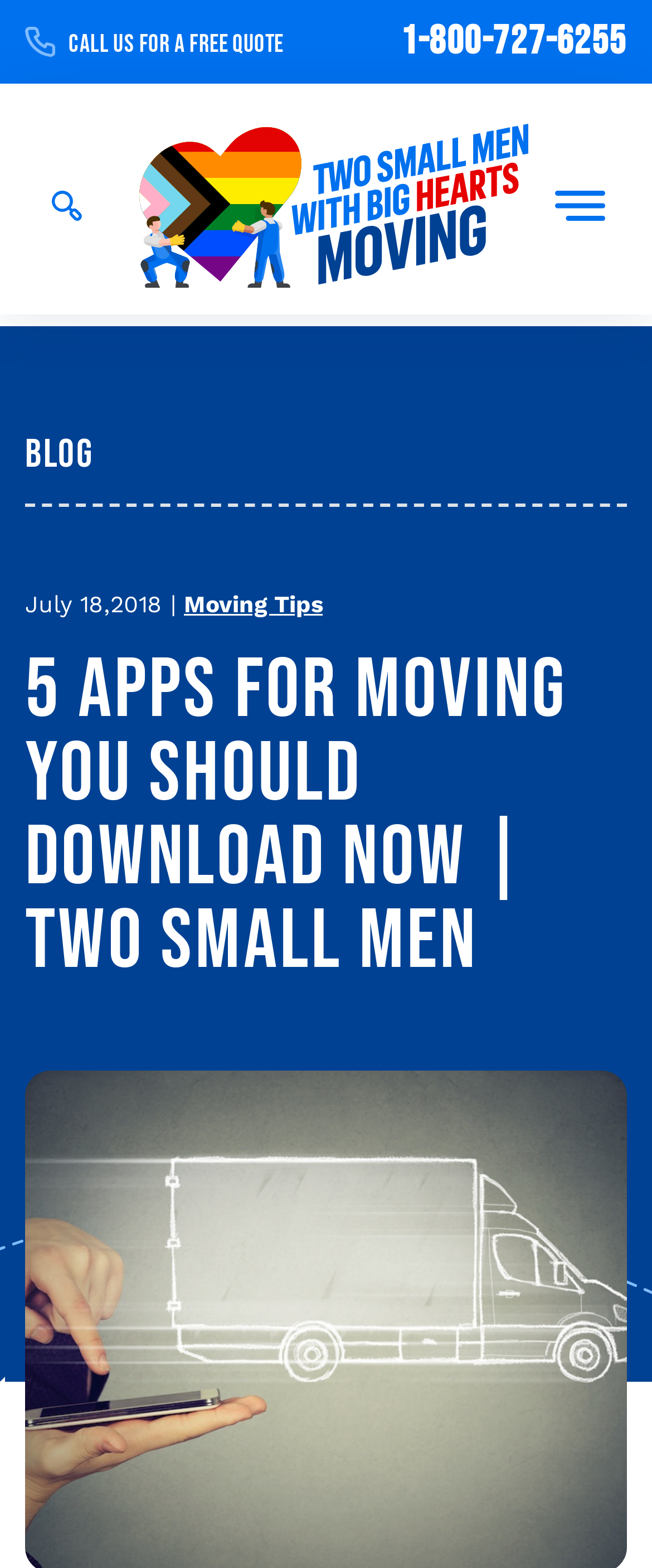Extract the main headline from the webpage and generate its text.

5 APPS FOR MOVING YOU SHOULD DOWNLOAD NOW | TWO SMALL MEN